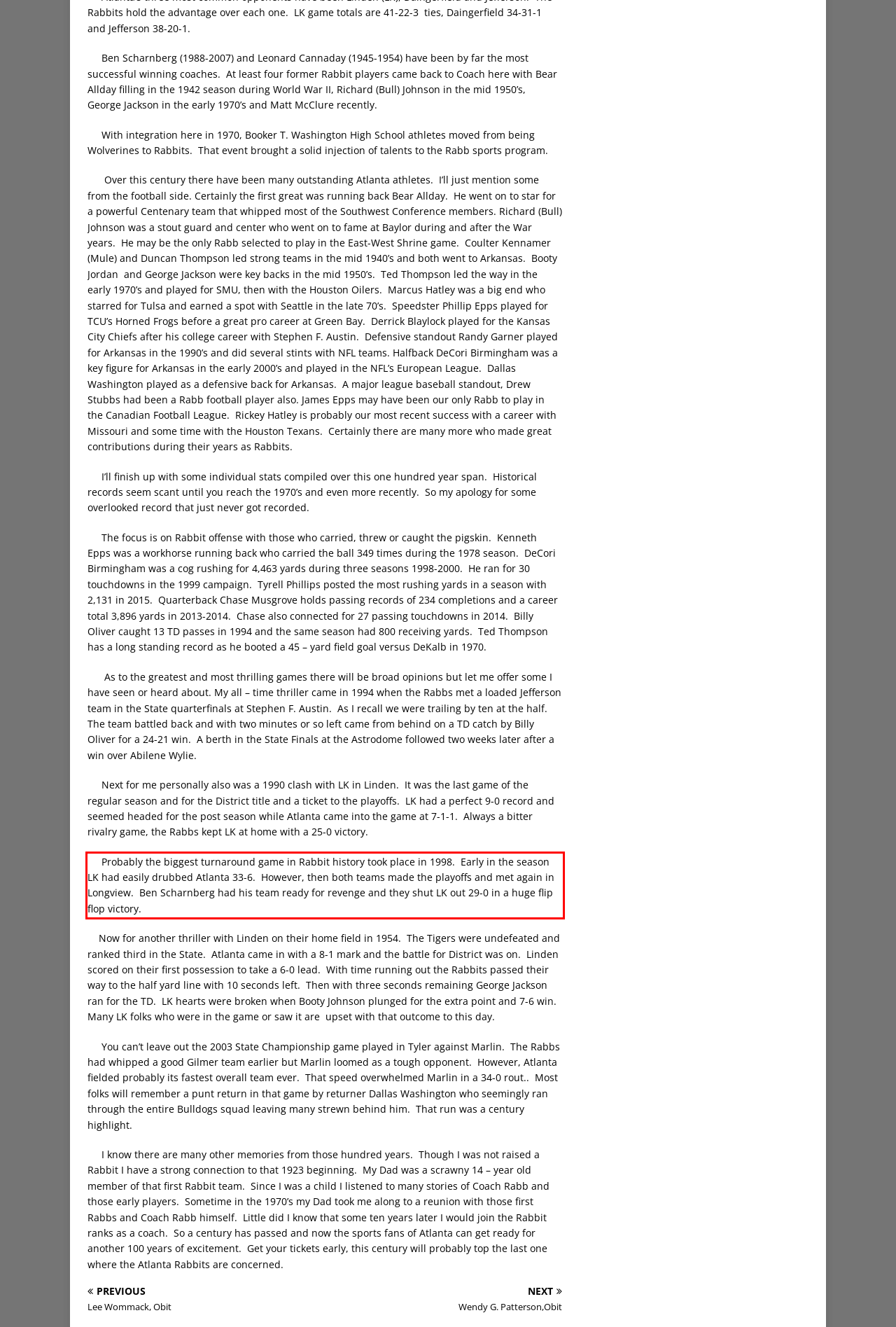Using the provided screenshot of a webpage, recognize the text inside the red rectangle bounding box by performing OCR.

Probably the biggest turnaround game in Rabbit history took place in 1998. Early in the season LK had easily drubbed Atlanta 33-6. However, then both teams made the playoffs and met again in Longview. Ben Scharnberg had his team ready for revenge and they shut LK out 29-0 in a huge flip flop victory.